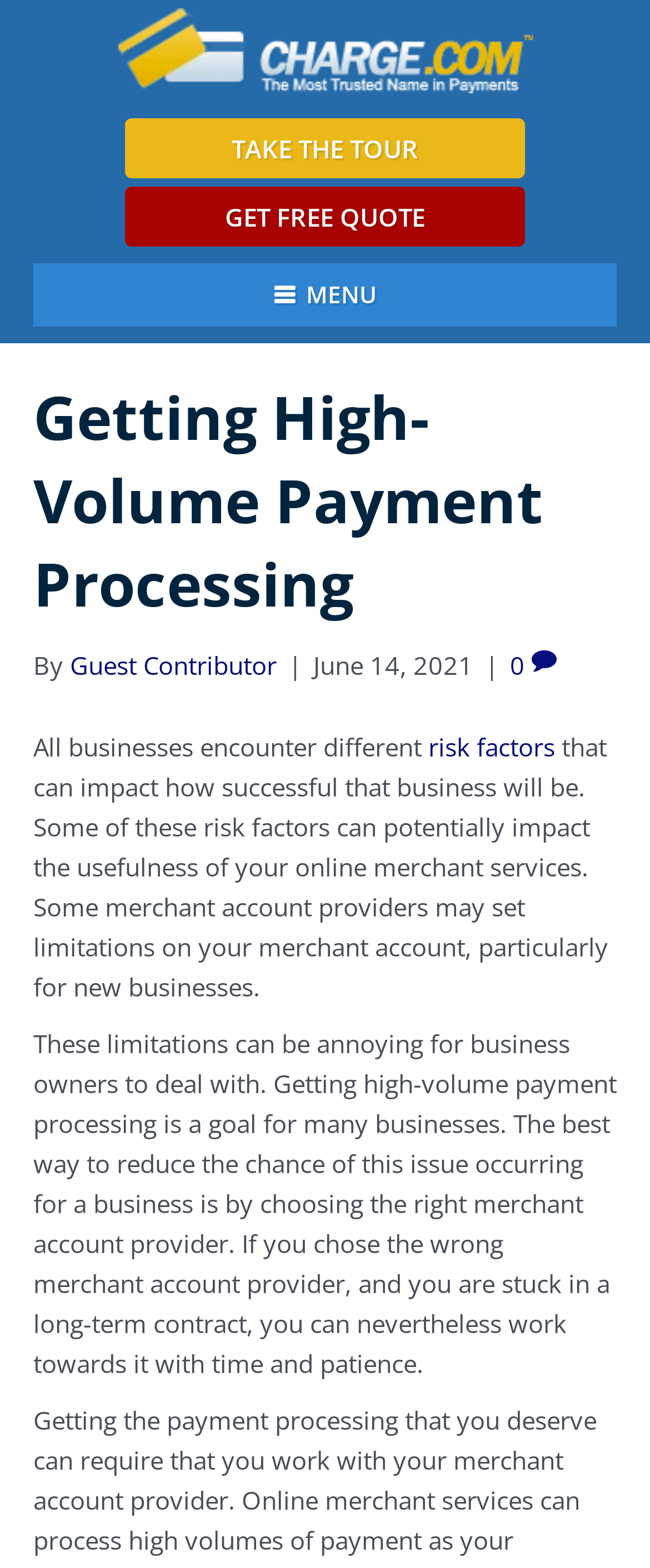What is the purpose of the webpage?
Give a one-word or short-phrase answer derived from the screenshot.

Getting high-volume payment processing